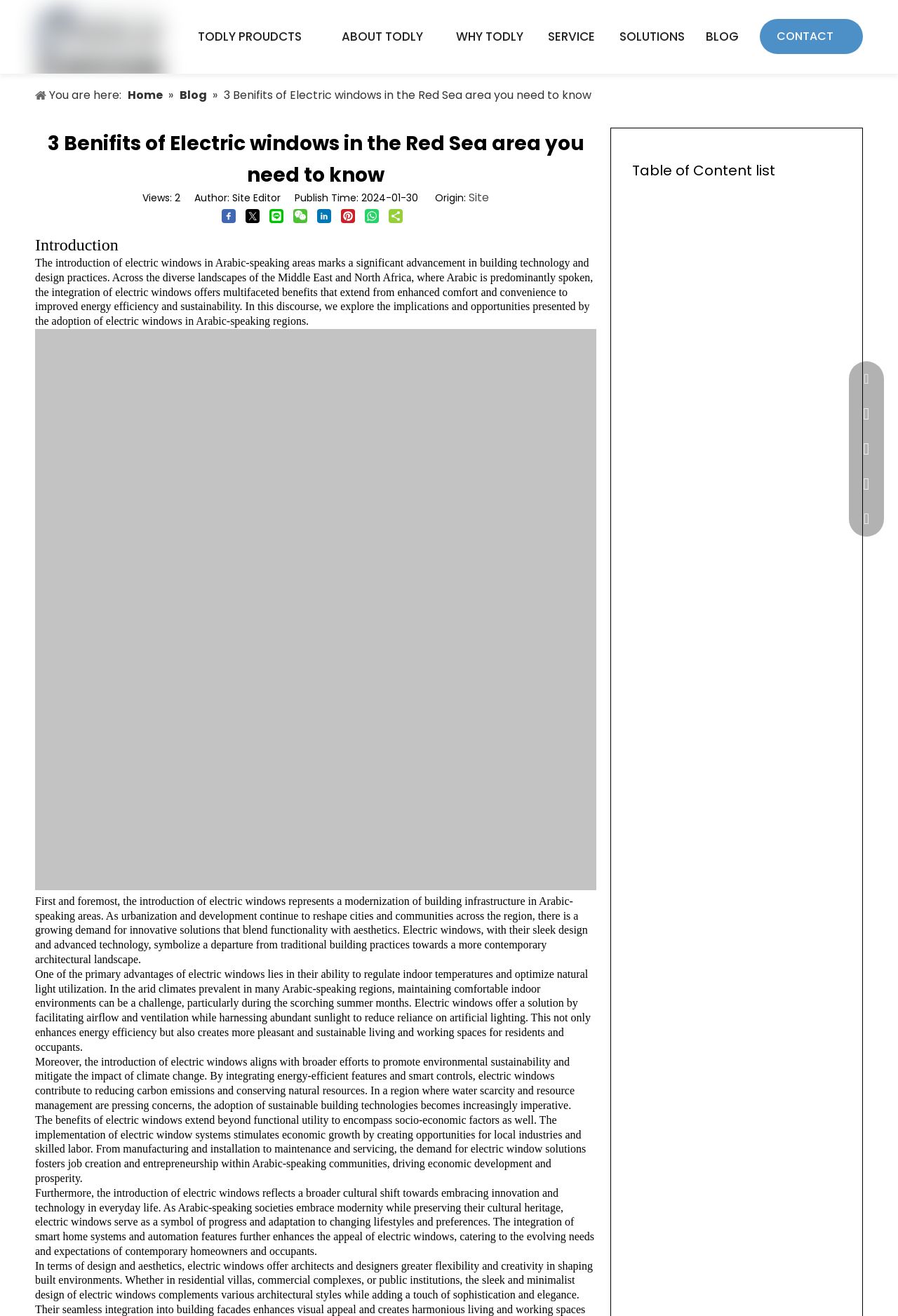Find the bounding box coordinates of the clickable area that will achieve the following instruction: "Contact us through email".

[0.957, 0.275, 0.98, 0.301]